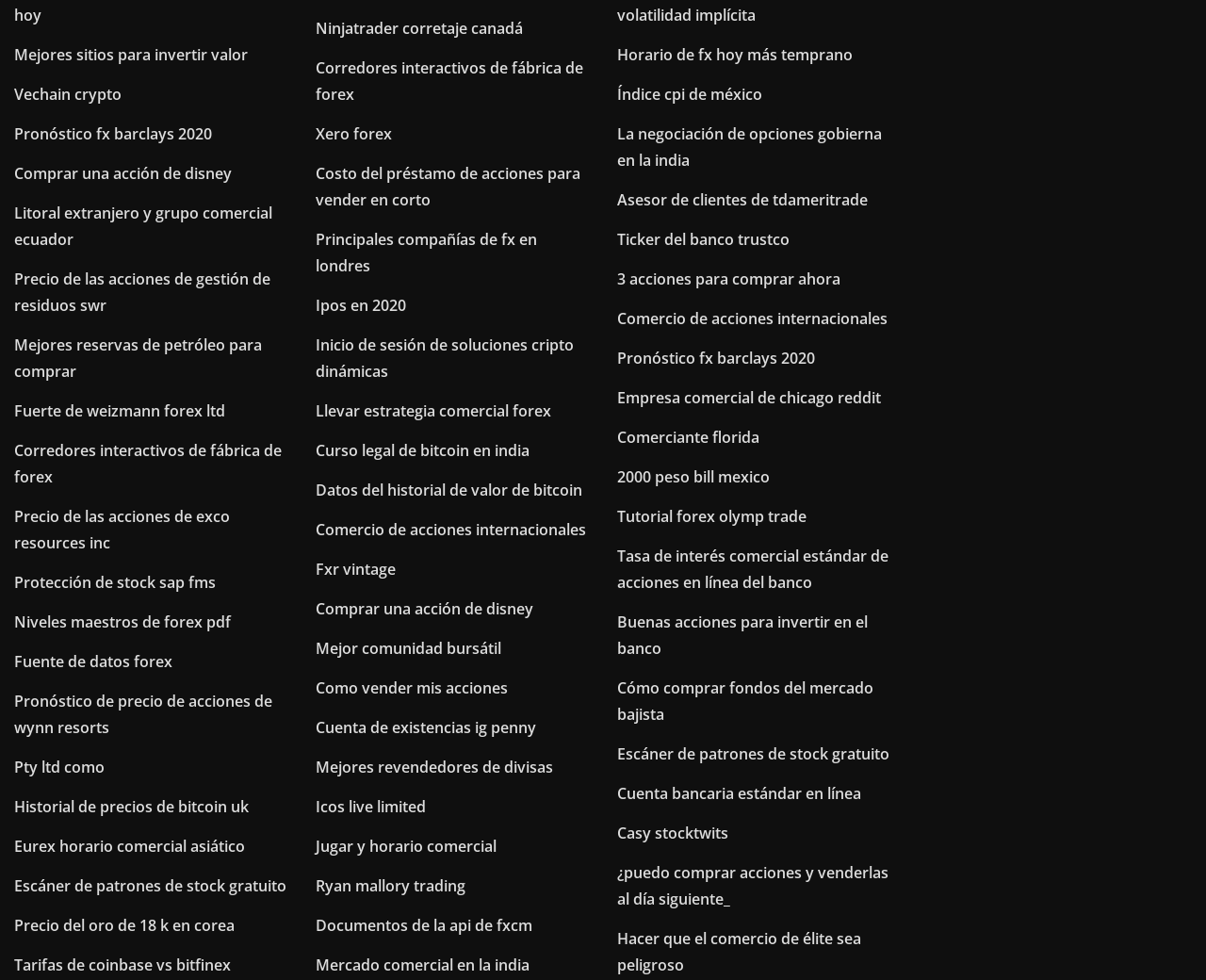Identify the bounding box coordinates of the area that should be clicked in order to complete the given instruction: "Click on 'Pronóstico fx barclays 2020'". The bounding box coordinates should be four float numbers between 0 and 1, i.e., [left, top, right, bottom].

[0.512, 0.355, 0.676, 0.376]